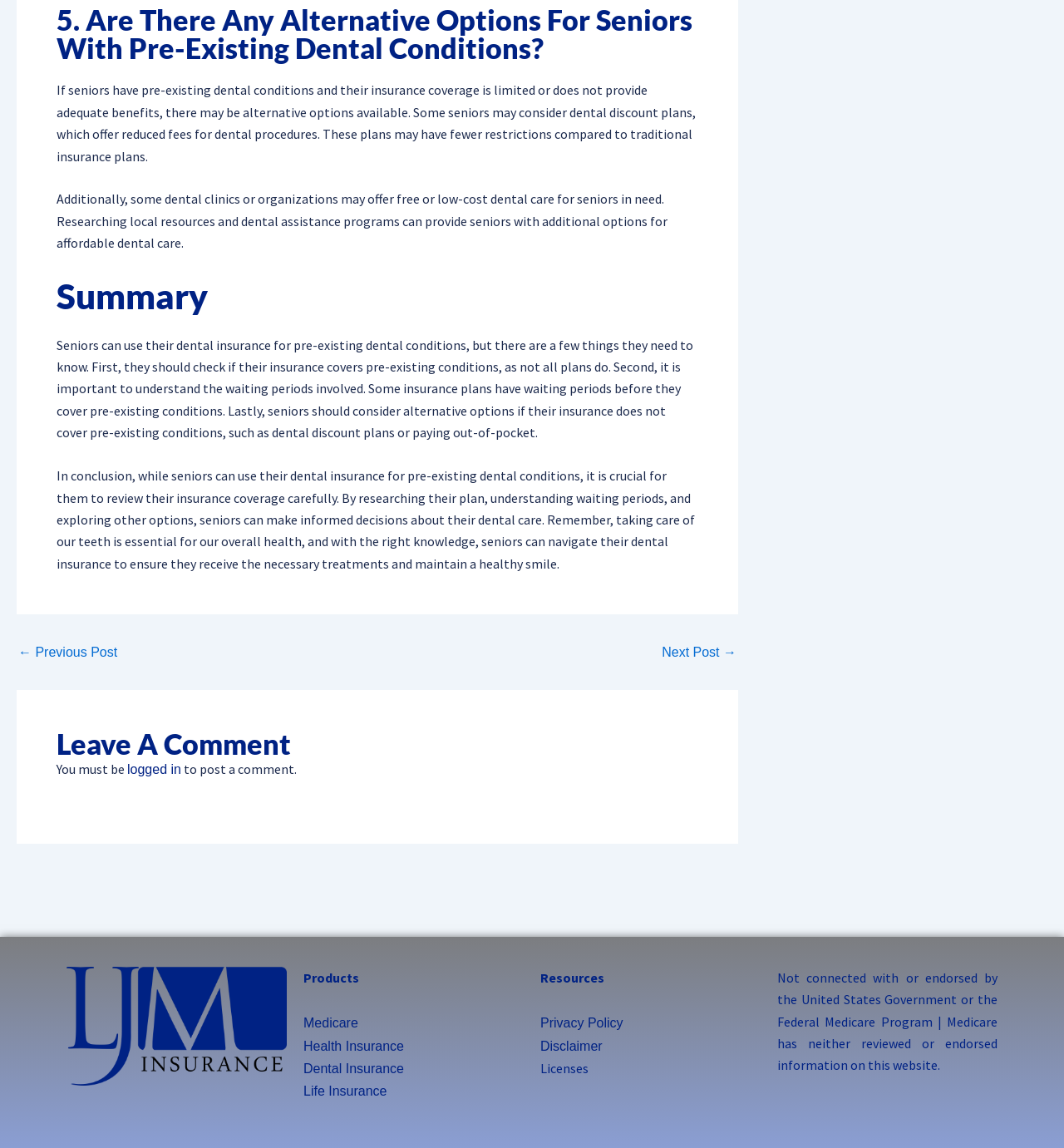Could you determine the bounding box coordinates of the clickable element to complete the instruction: "Read the article about Gene defect influences tumor development in childhood brain tumors"? Provide the coordinates as four float numbers between 0 and 1, i.e., [left, top, right, bottom].

None